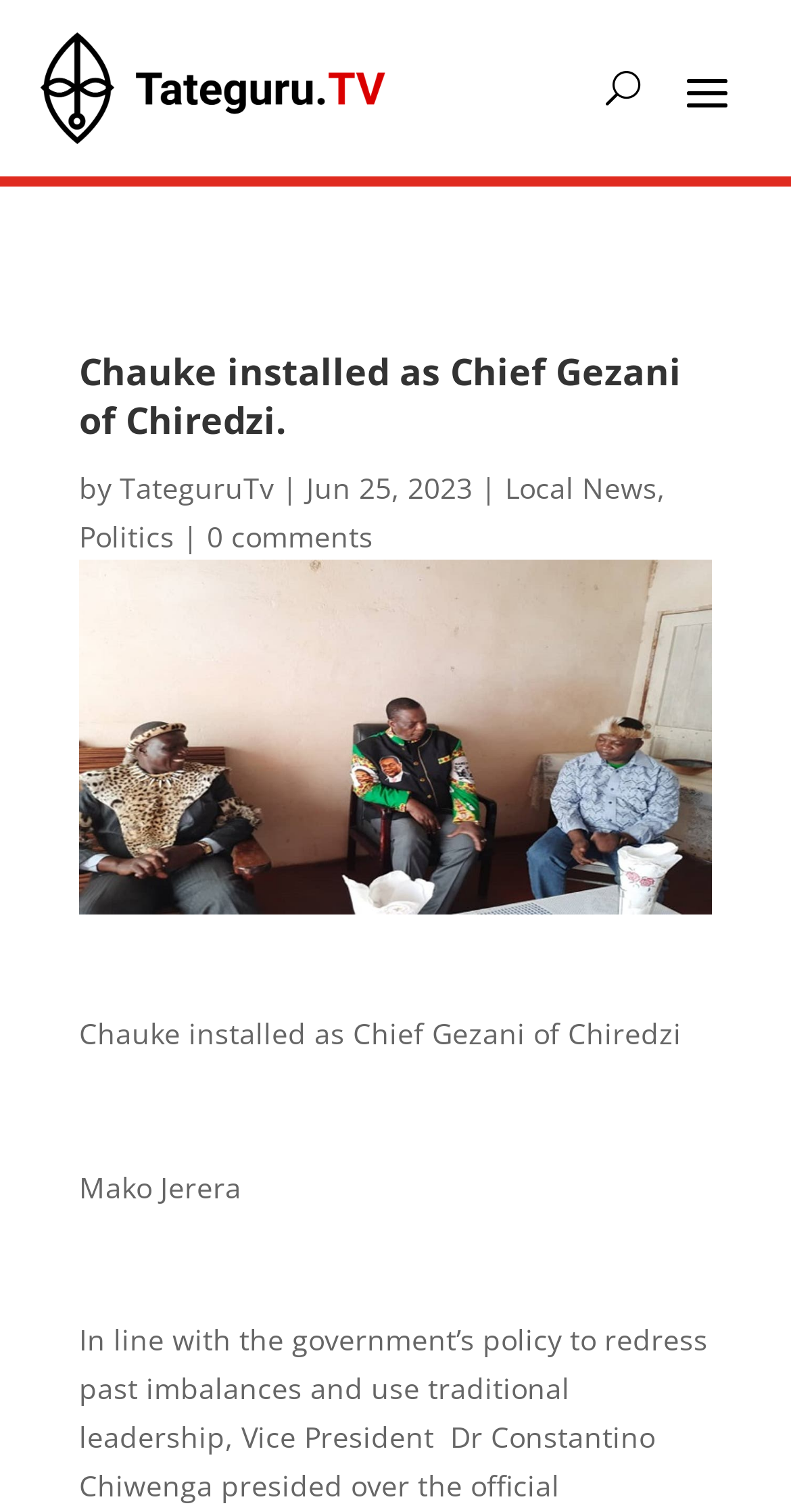Generate the title text from the webpage.

Chauke installed as Chief Gezani of Chiredzi.